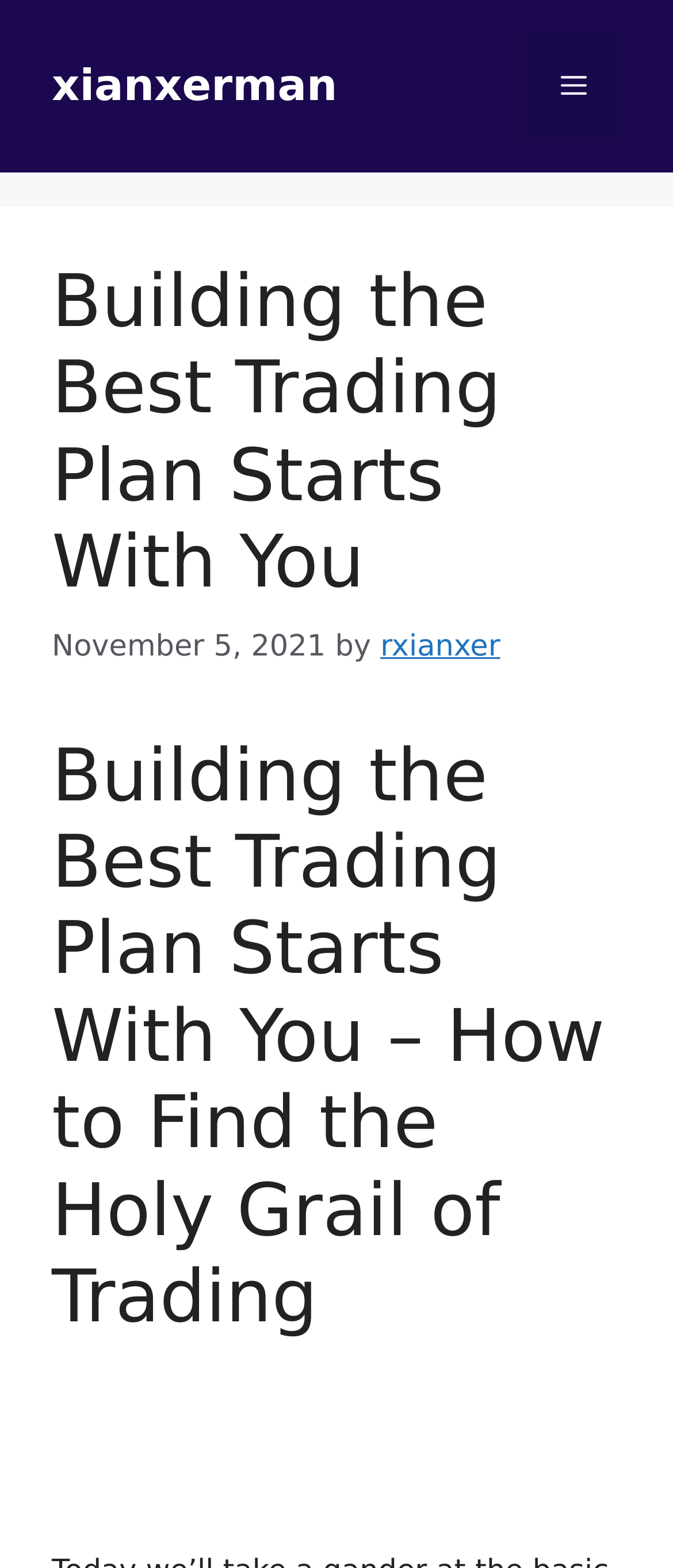Respond with a single word or phrase for the following question: 
What is the date of the article?

November 5, 2021